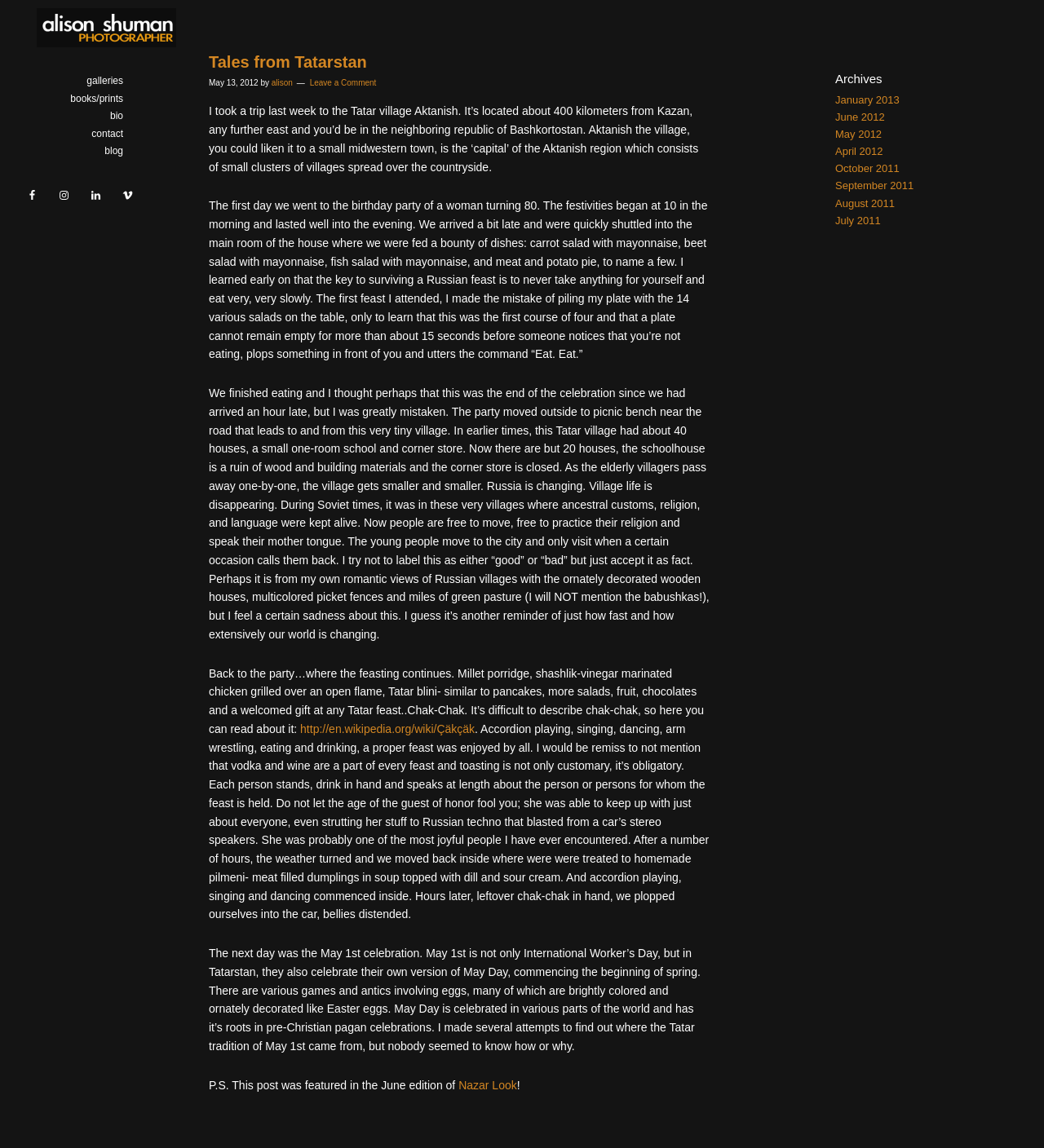Respond to the question below with a concise word or phrase:
What is the name of the photographer?

Alison Shuman